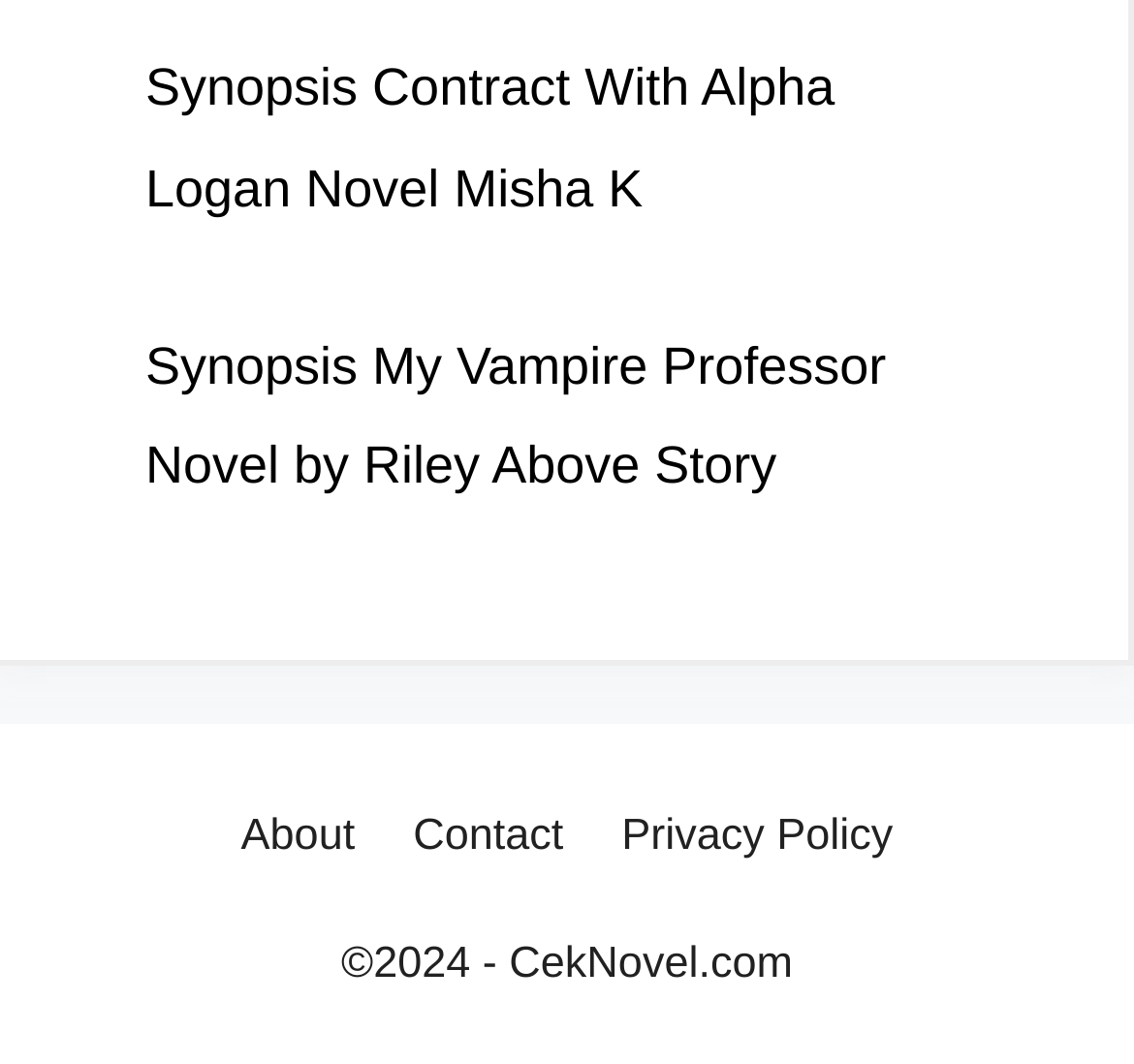Determine the bounding box coordinates for the UI element with the following description: "About". The coordinates should be four float numbers between 0 and 1, represented as [left, top, right, bottom].

[0.212, 0.763, 0.313, 0.809]